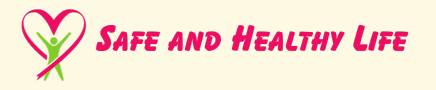Give a one-word or short phrase answer to the question: 
What is the color of the background?

Soft cream